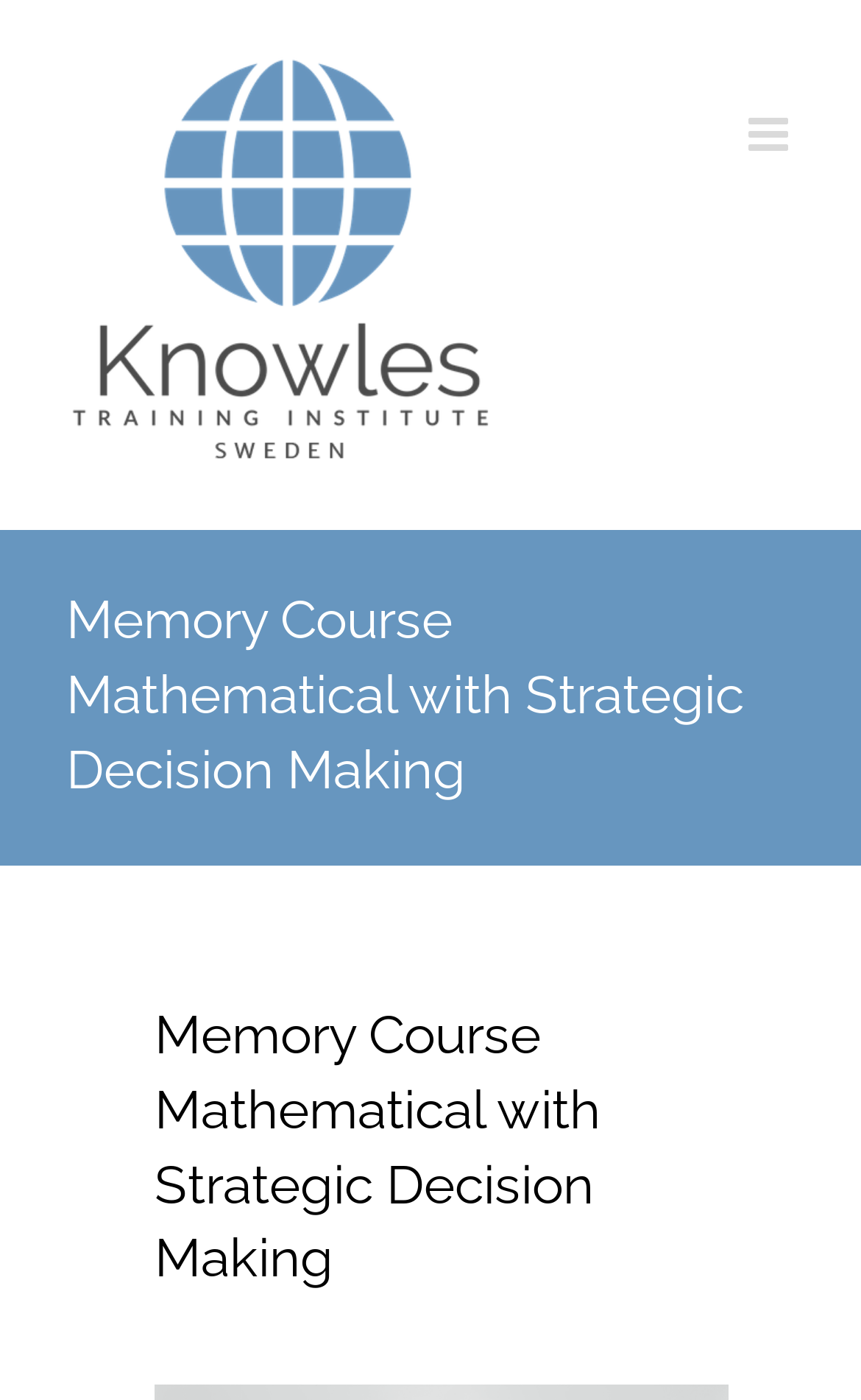Extract the main heading from the webpage content.

Memory Course Mathematical with Strategic Decision Making